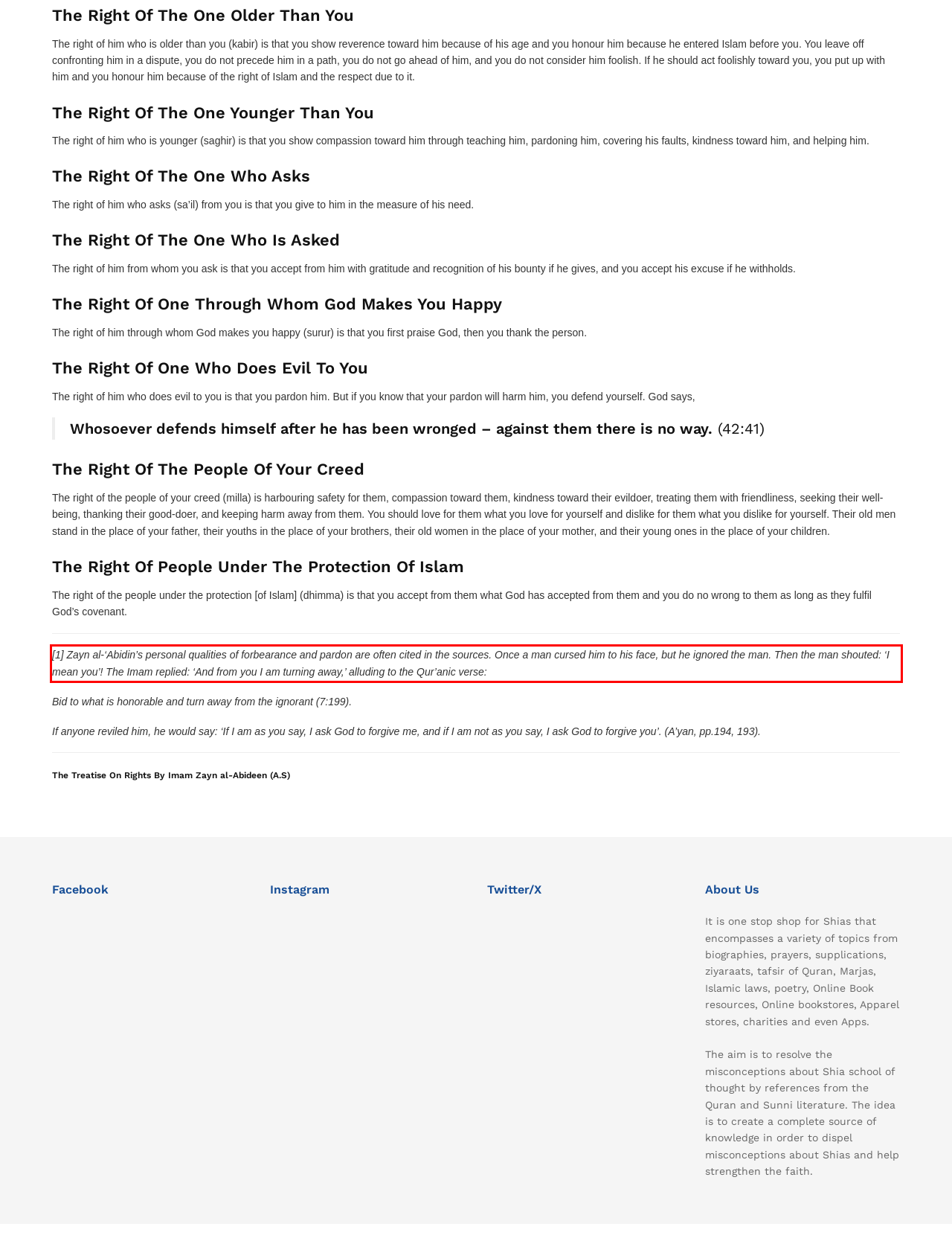From the screenshot of the webpage, locate the red bounding box and extract the text contained within that area.

[1] Zayn al-‘Abidin’s personal qualities of forbearance and pardon are often cited in the sources. Once a man cursed him to his face, but he ignored the man. Then the man shouted: ‘I mean you’! The Imam replied: ‘And from you I am turning away,’ alluding to the Qur’anic verse: